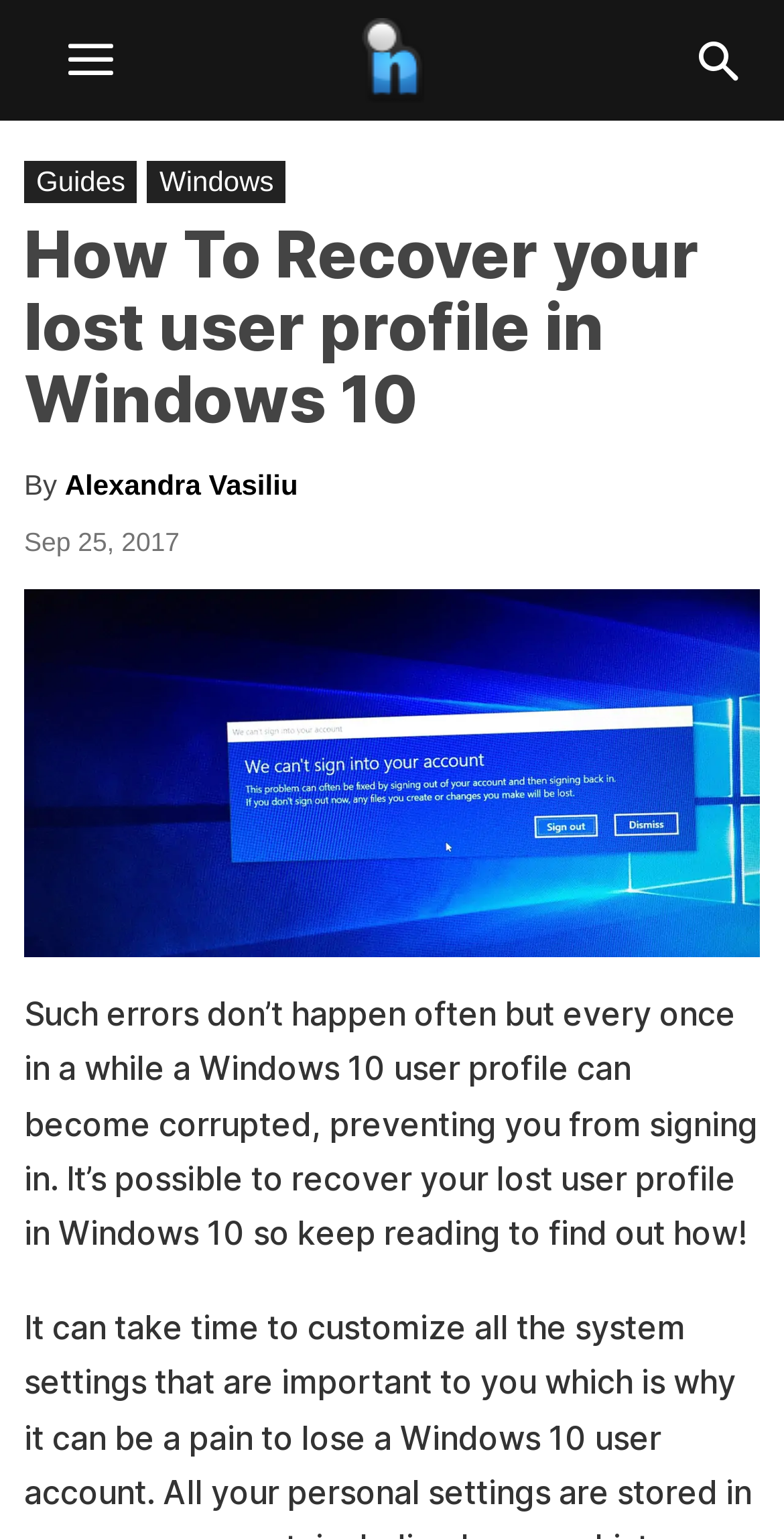What is the name of the website section?
Using the image, respond with a single word or phrase.

Guides